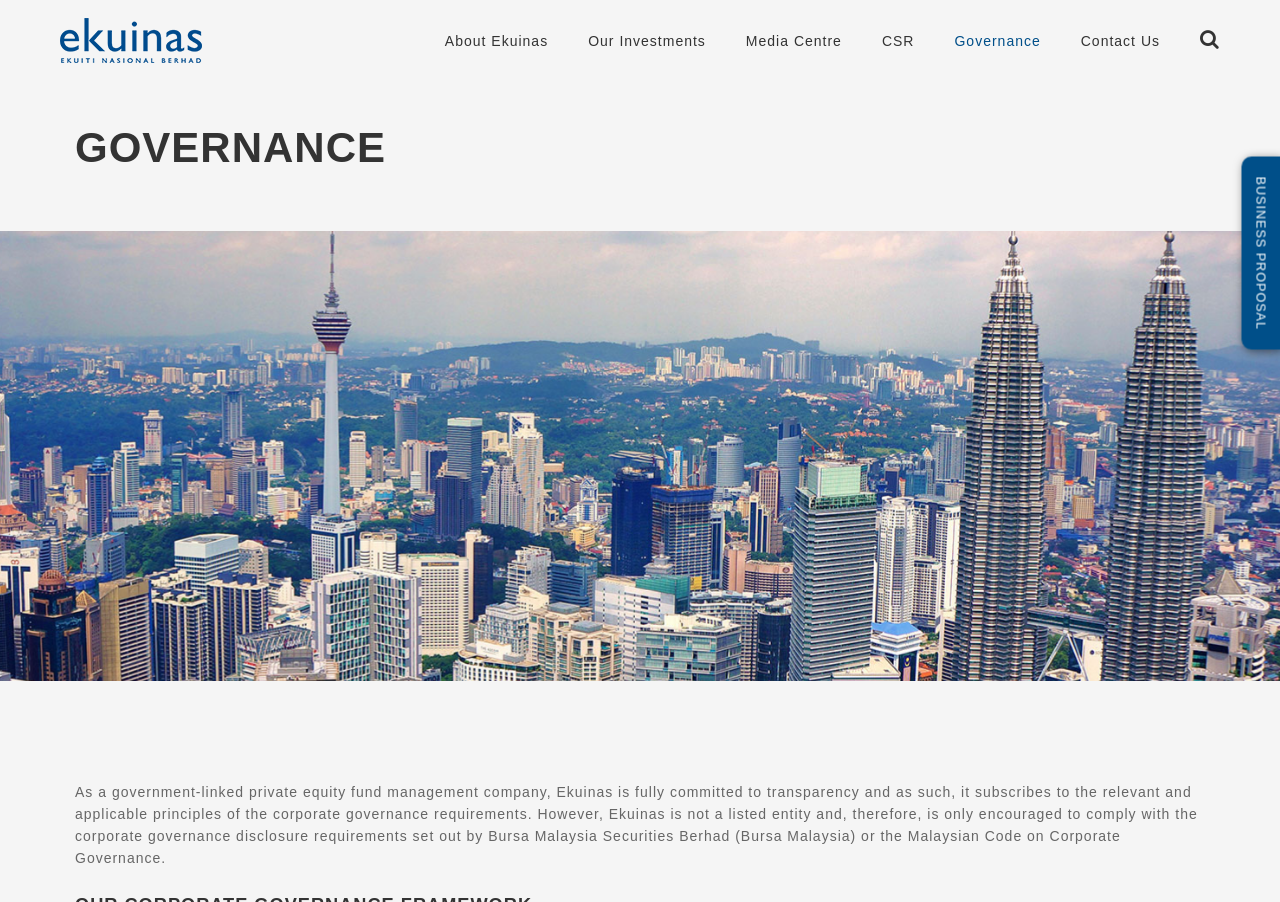Please identify the bounding box coordinates of the element's region that needs to be clicked to fulfill the following instruction: "Contact Us". The bounding box coordinates should consist of four float numbers between 0 and 1, i.e., [left, top, right, bottom].

[0.844, 0.034, 0.906, 0.057]